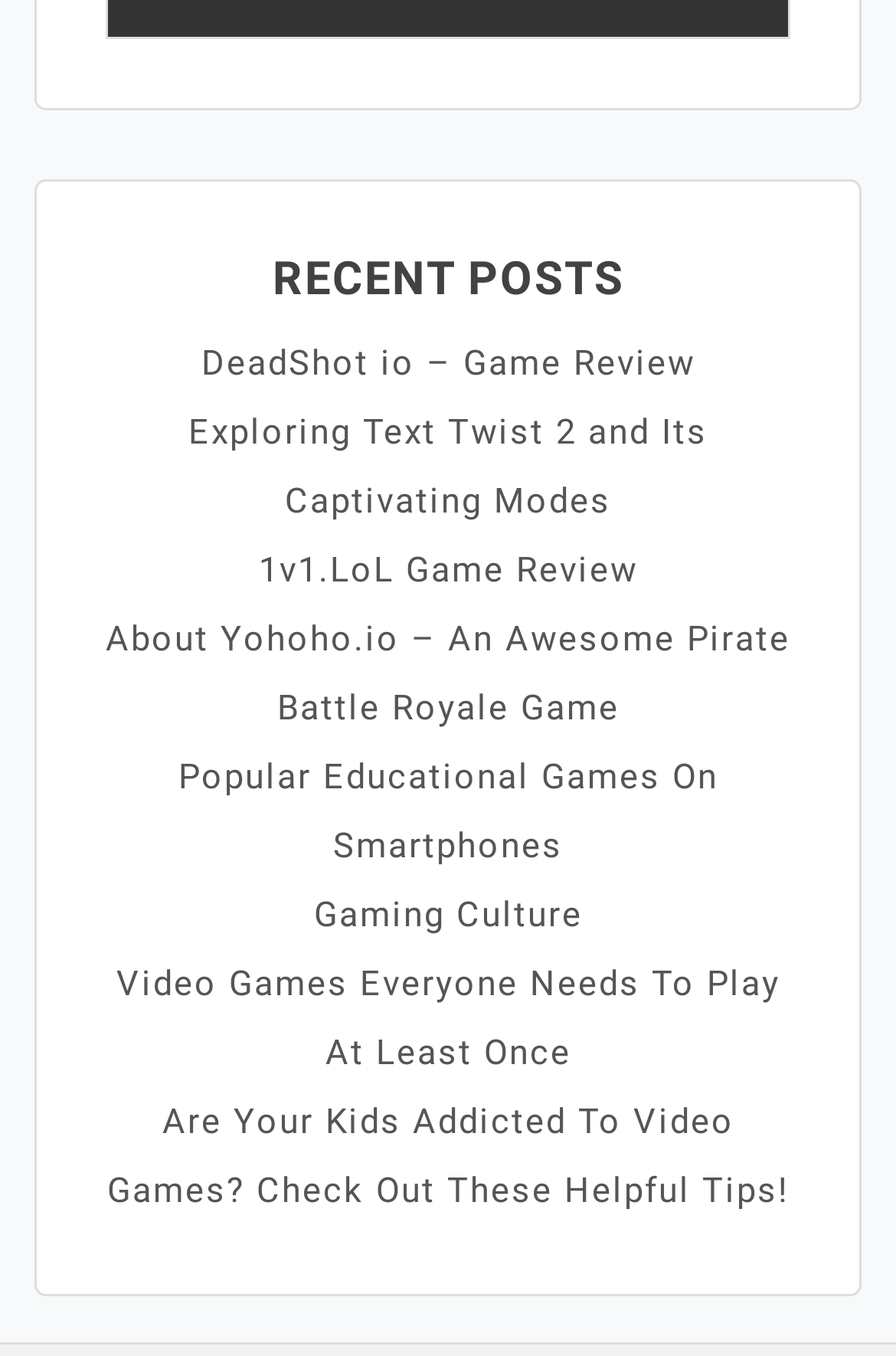Identify the bounding box coordinates of the part that should be clicked to carry out this instruction: "check out 1v1.LoL game review".

[0.288, 0.404, 0.712, 0.435]